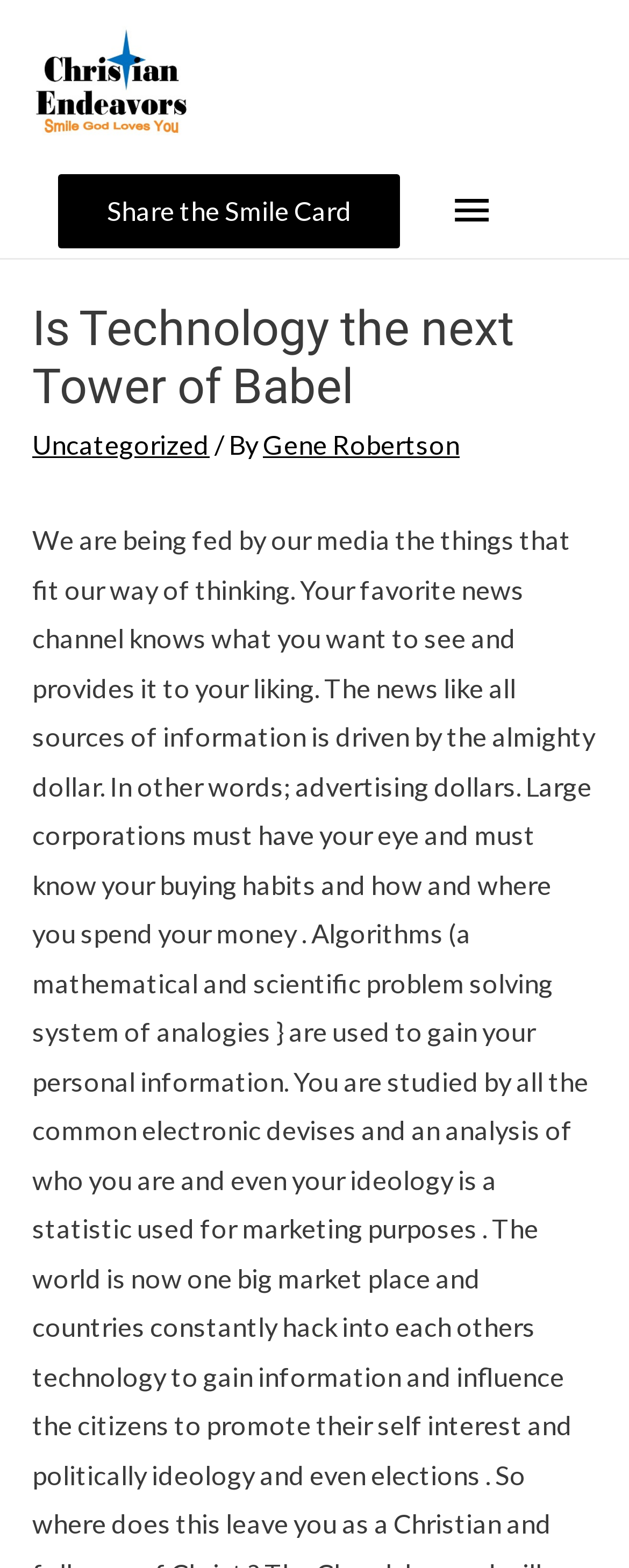Extract the bounding box coordinates of the UI element described by: "aria-label="Toggle navigation"". The coordinates should include four float numbers ranging from 0 to 1, e.g., [left, top, right, bottom].

None